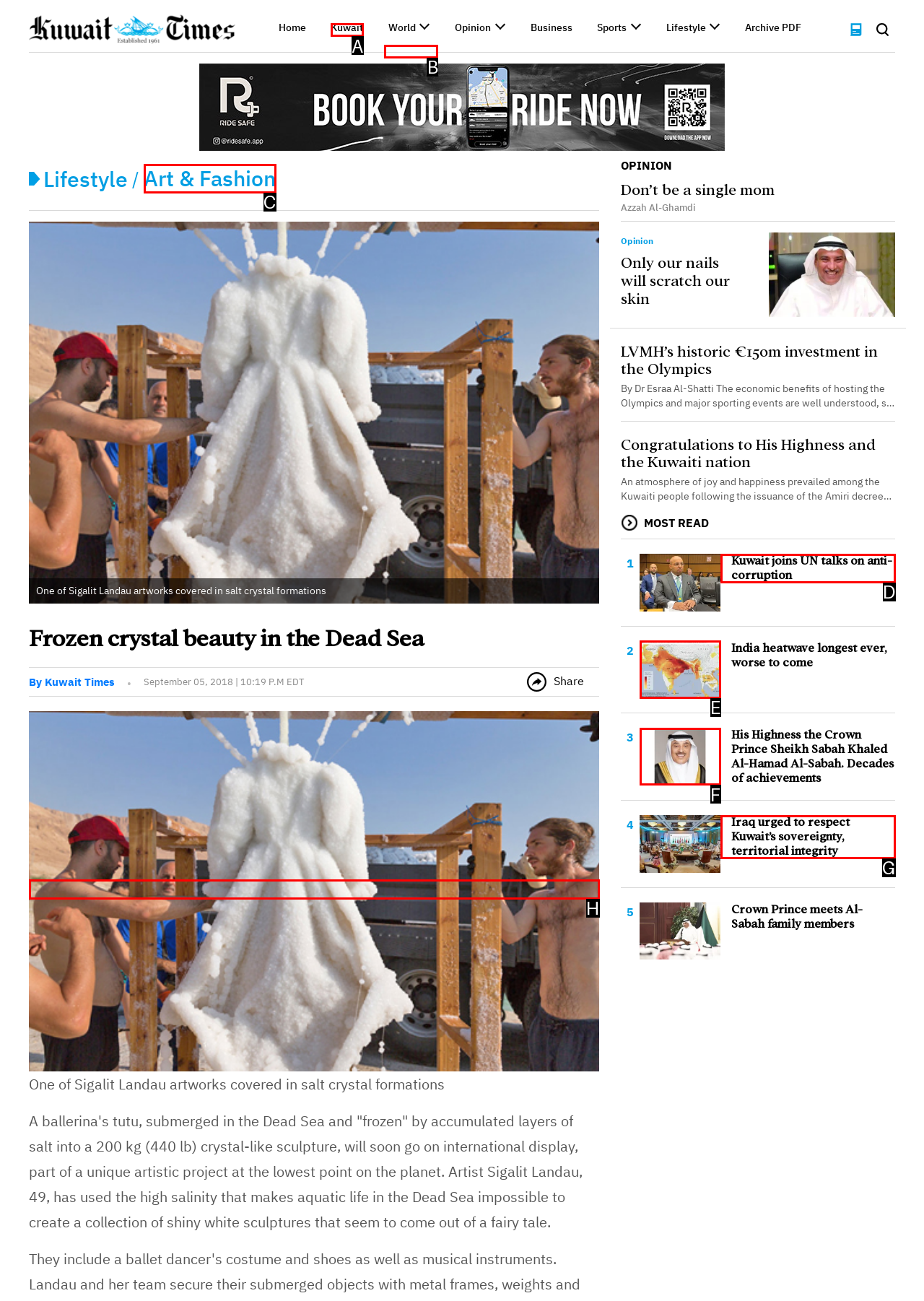Using the provided description: Middle East, select the most fitting option and return its letter directly from the choices.

B